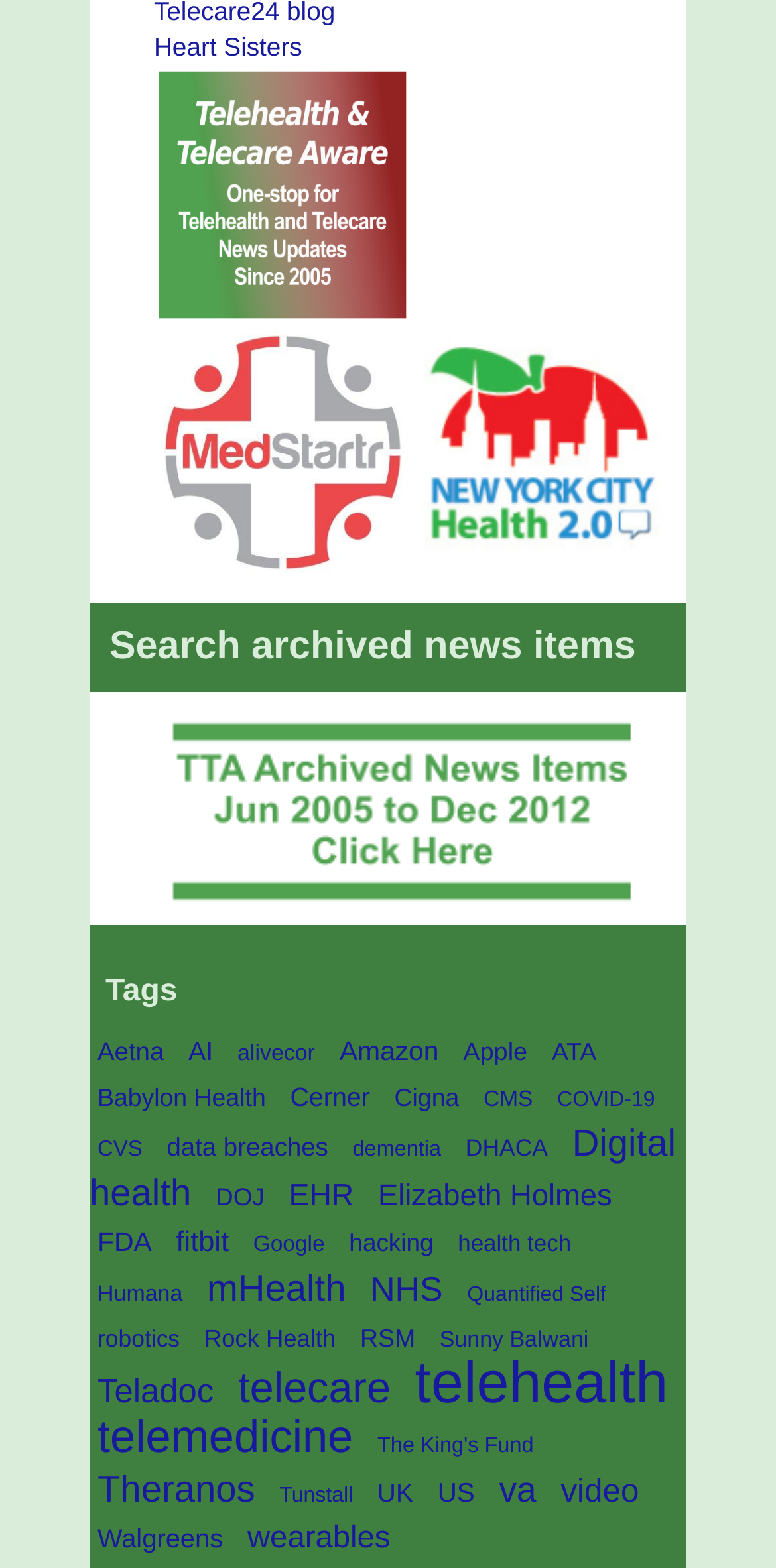Use a single word or phrase to answer this question: 
How many news items are related to COVID-19?

47